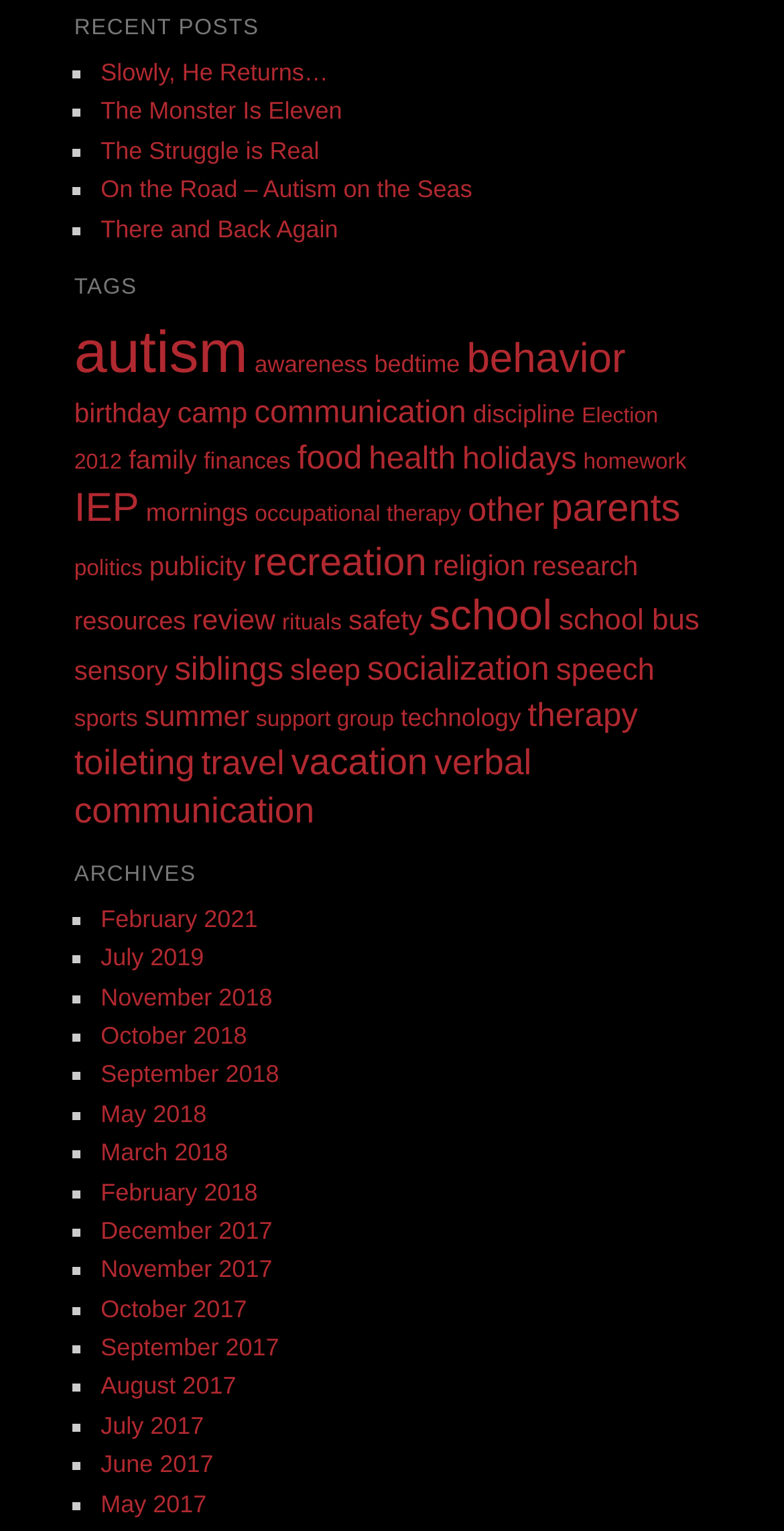Kindly provide the bounding box coordinates of the section you need to click on to fulfill the given instruction: "Check 'therapy' link".

[0.673, 0.455, 0.814, 0.479]